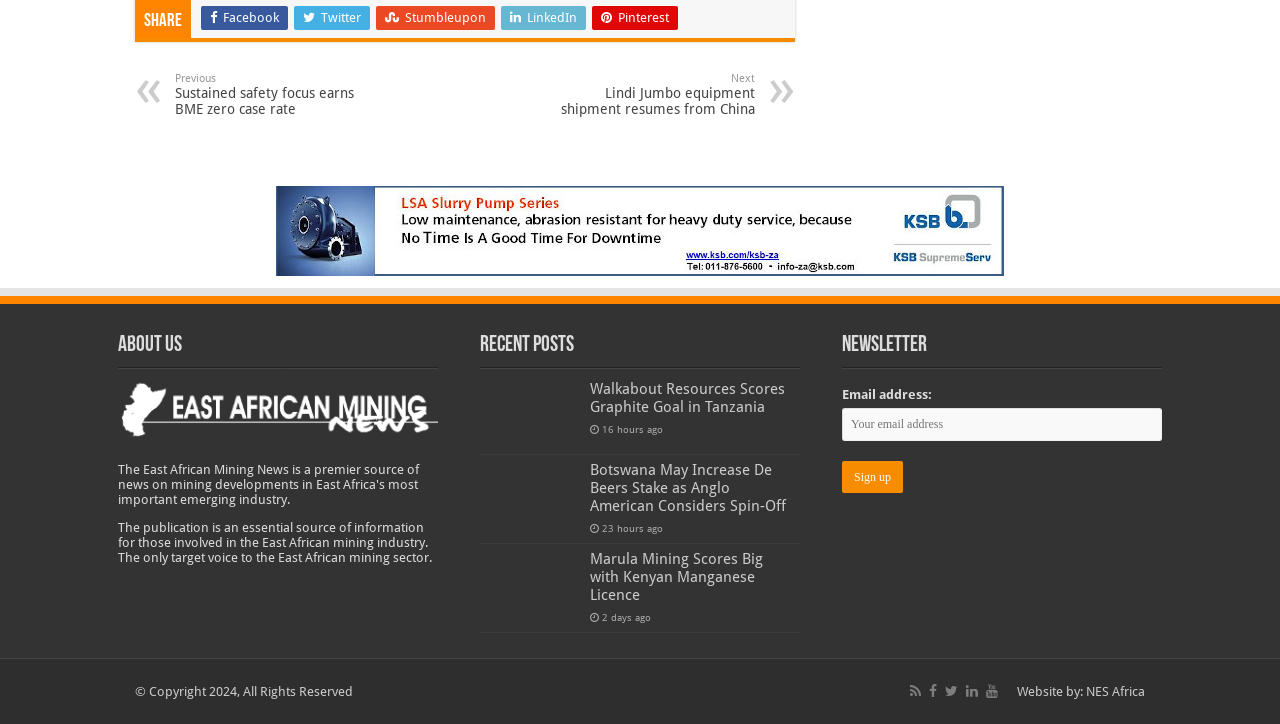Given the webpage screenshot, identify the bounding box of the UI element that matches this description: "LinkedIn".

[0.391, 0.008, 0.458, 0.041]